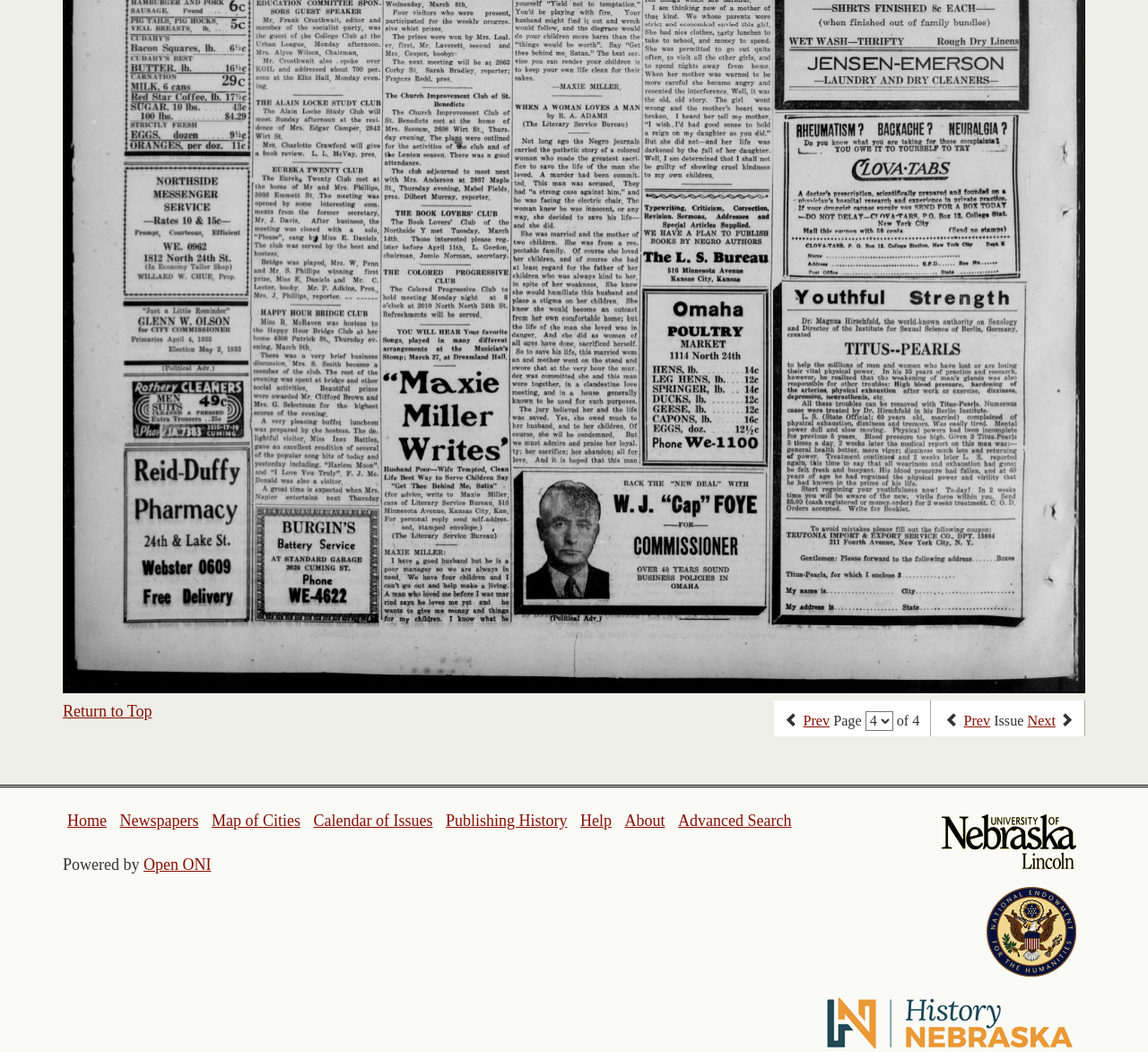What is the current page number?
Could you please answer the question thoroughly and with as much detail as possible?

I determined the current page number by looking at the StaticText element with the text 'Page' and its adjacent elements, which indicate that it is part of a pagination system.